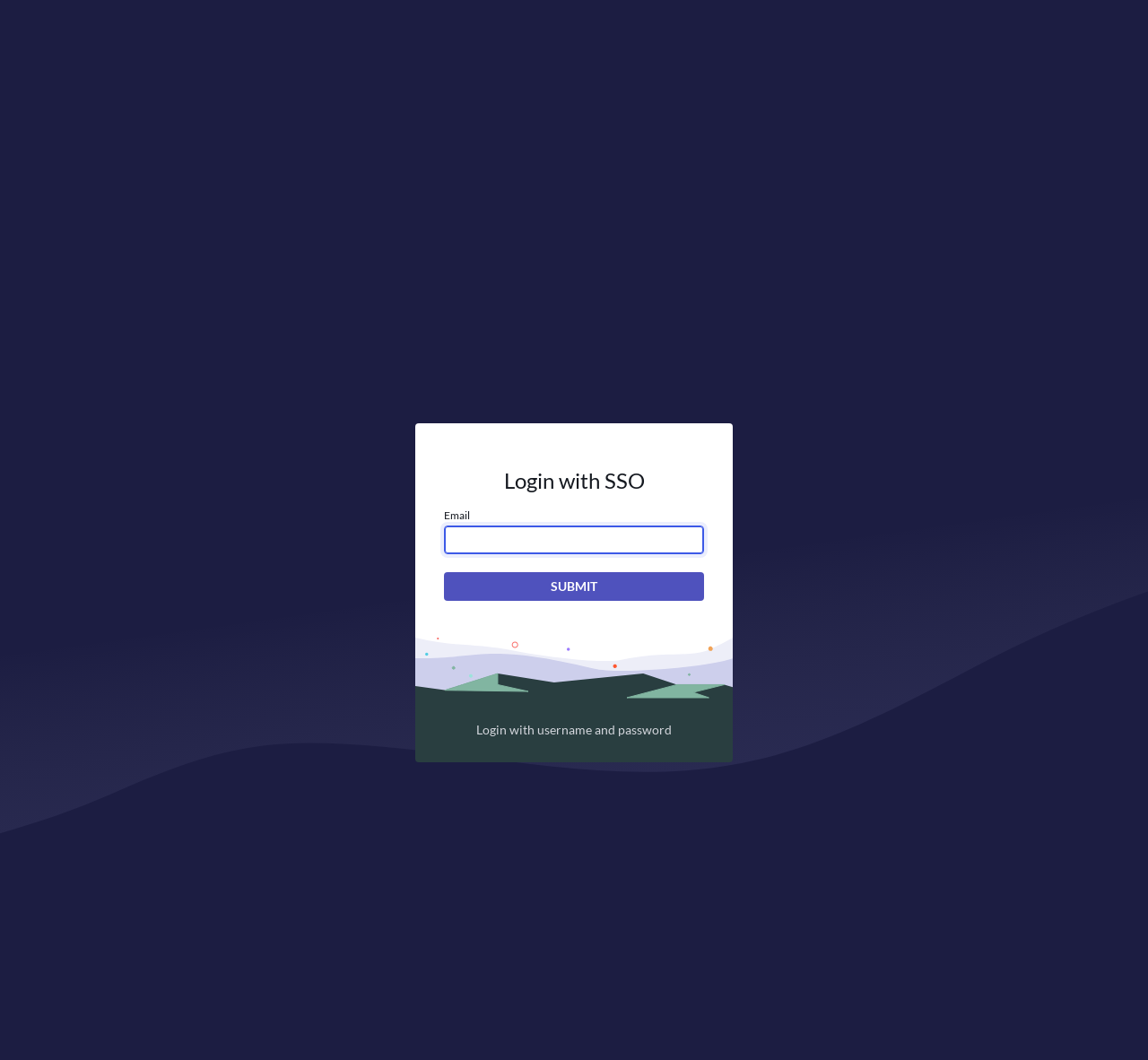Please reply to the following question using a single word or phrase: 
What is the purpose of the textbox?

Enter Email